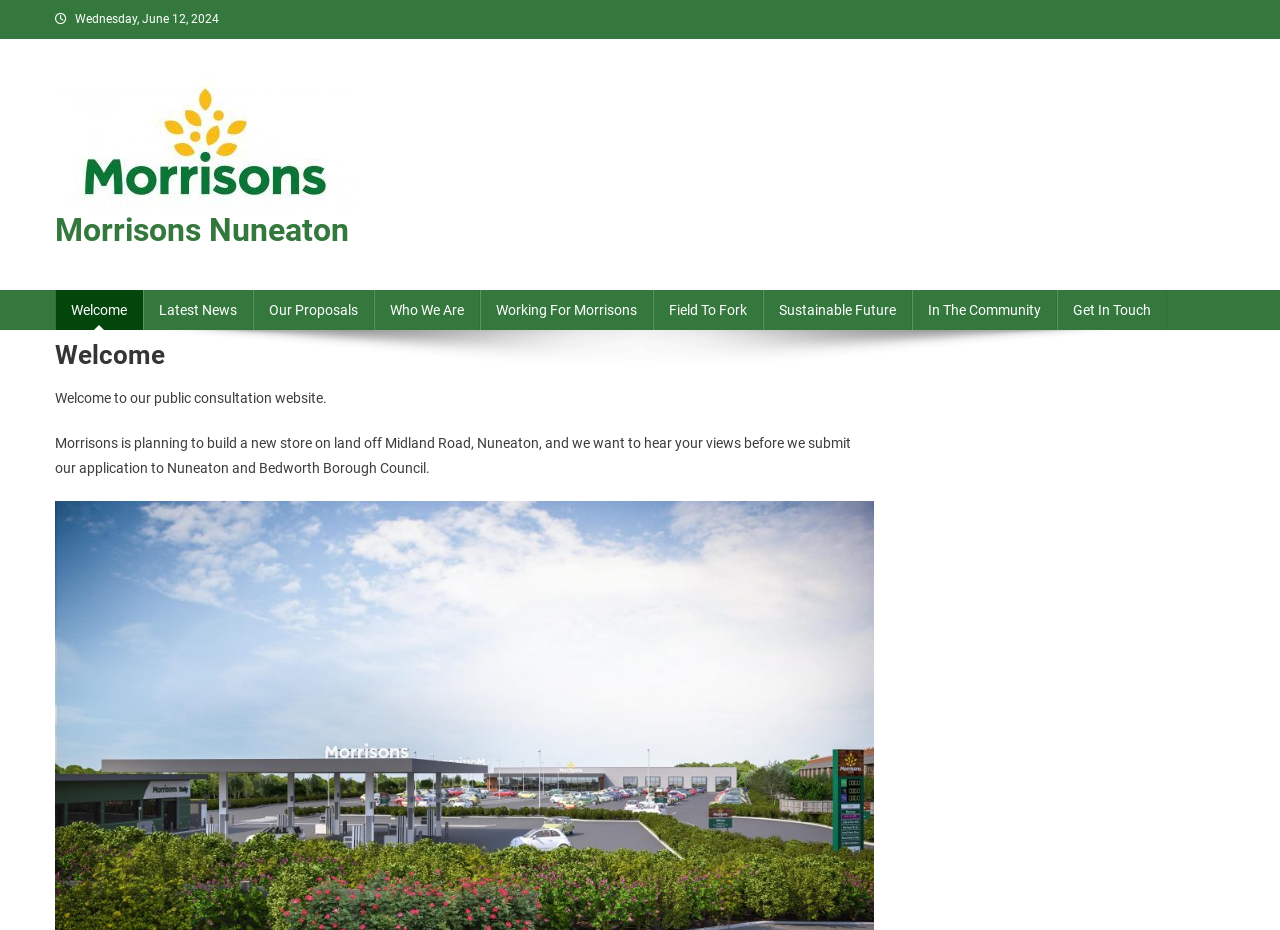What is the name of the store planning to build a new location?
Look at the screenshot and respond with a single word or phrase.

Morrisons